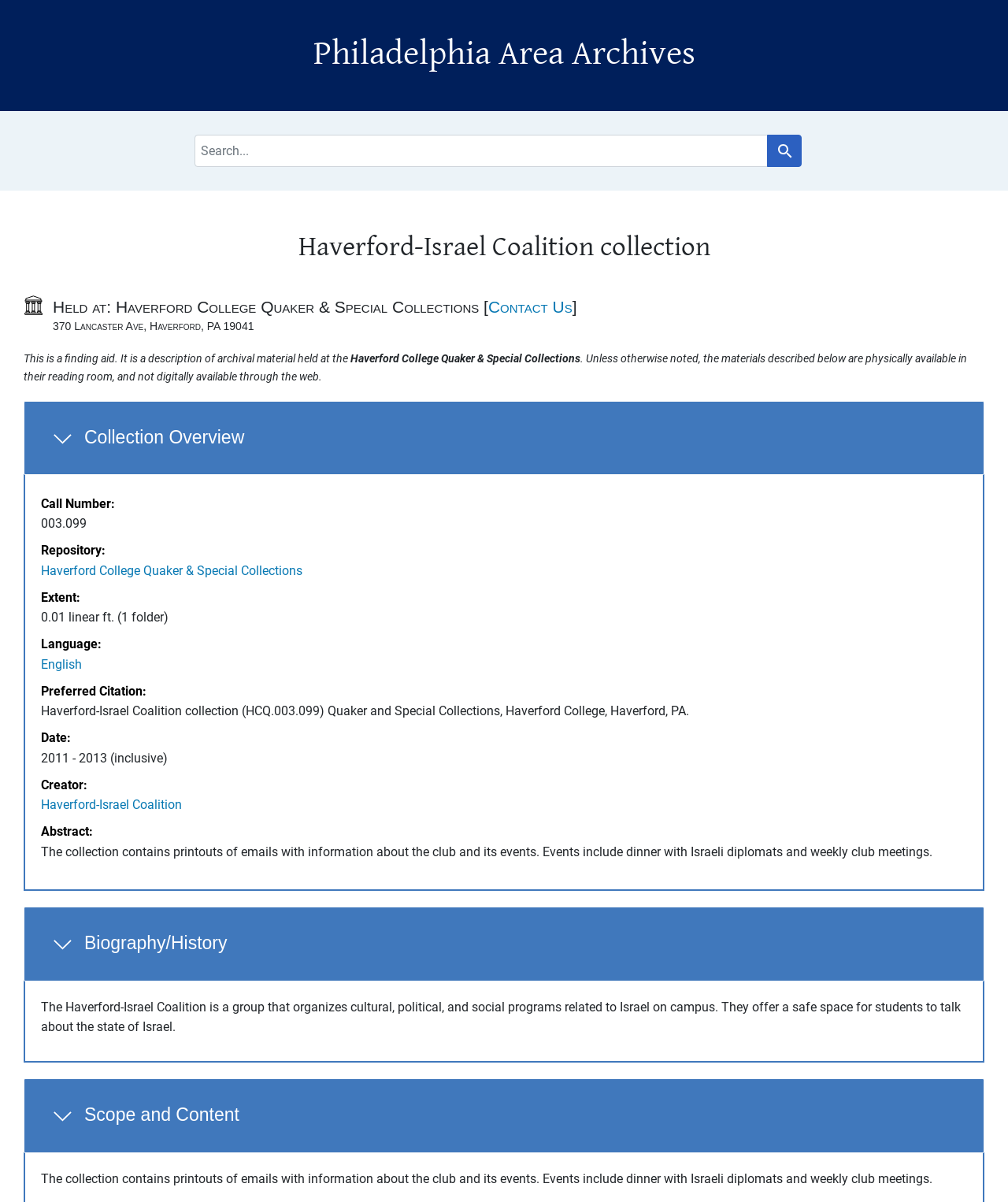Construct a thorough caption encompassing all aspects of the webpage.

The webpage is about the Haverford-Israel Coalition collection at the Philadelphia Area Archives. At the top, there are two links, "Skip to search" and "Skip to main content", followed by a heading that reads "Philadelphia Area Archives". Below this, there is a navigation section labeled "Search" with a search bar and a button to submit the search query.

The main content of the page is divided into several sections. The first section is headed "Haverford-Israel Coalition collection" and provides an overview of the collection. Below this, there is a section labeled "Notifications". 

The next section is headed "Overview and metadata sections" and contains several subheadings, including "Collection Overview", "Biography/History", and "Scope and Content". Each of these subheadings has a button that can be expanded to reveal more information. 

The "Collection Overview" section provides metadata about the collection, including the call number, repository, extent, language, and preferred citation. It also lists the dates of the collection, which range from 2011 to 2013. The creator of the collection is listed as the Haverford-Israel Coalition.

The "Biography/History" section provides a brief description of the Haverford-Israel Coalition, stating that it is a group that organizes cultural, political, and social programs related to Israel on campus.

The "Scope and Content" section repeats the description of the collection, stating that it contains printouts of emails with information about the club and its events, including dinner with Israeli diplomats and weekly club meetings.

Throughout the page, there are several links to other pages, including "Contact Us" and "Haverford College Quaker & Special Collections".